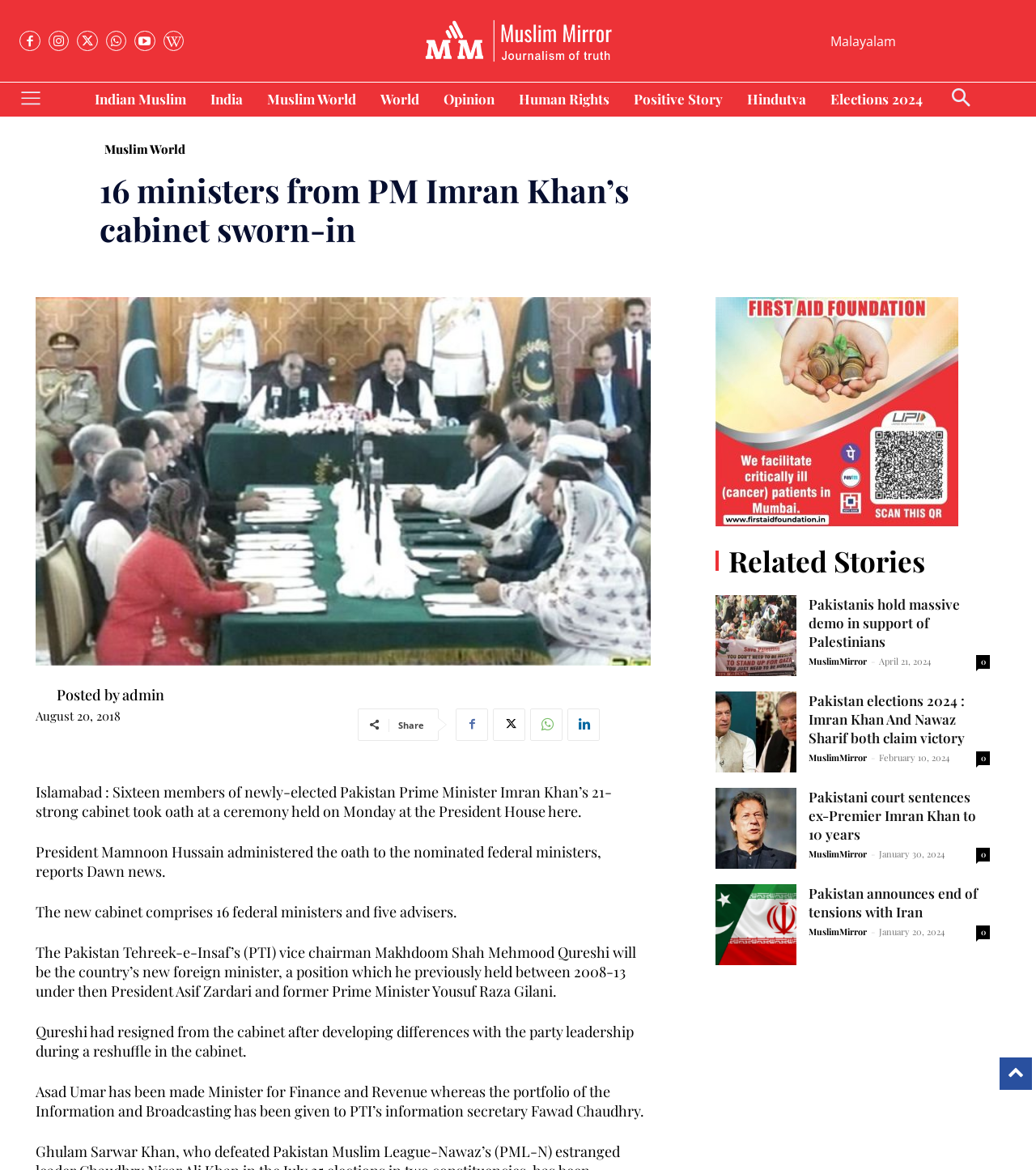Identify the bounding box coordinates of the section that should be clicked to achieve the task described: "Click on the 'India' link".

[0.042, 0.453, 0.348, 0.47]